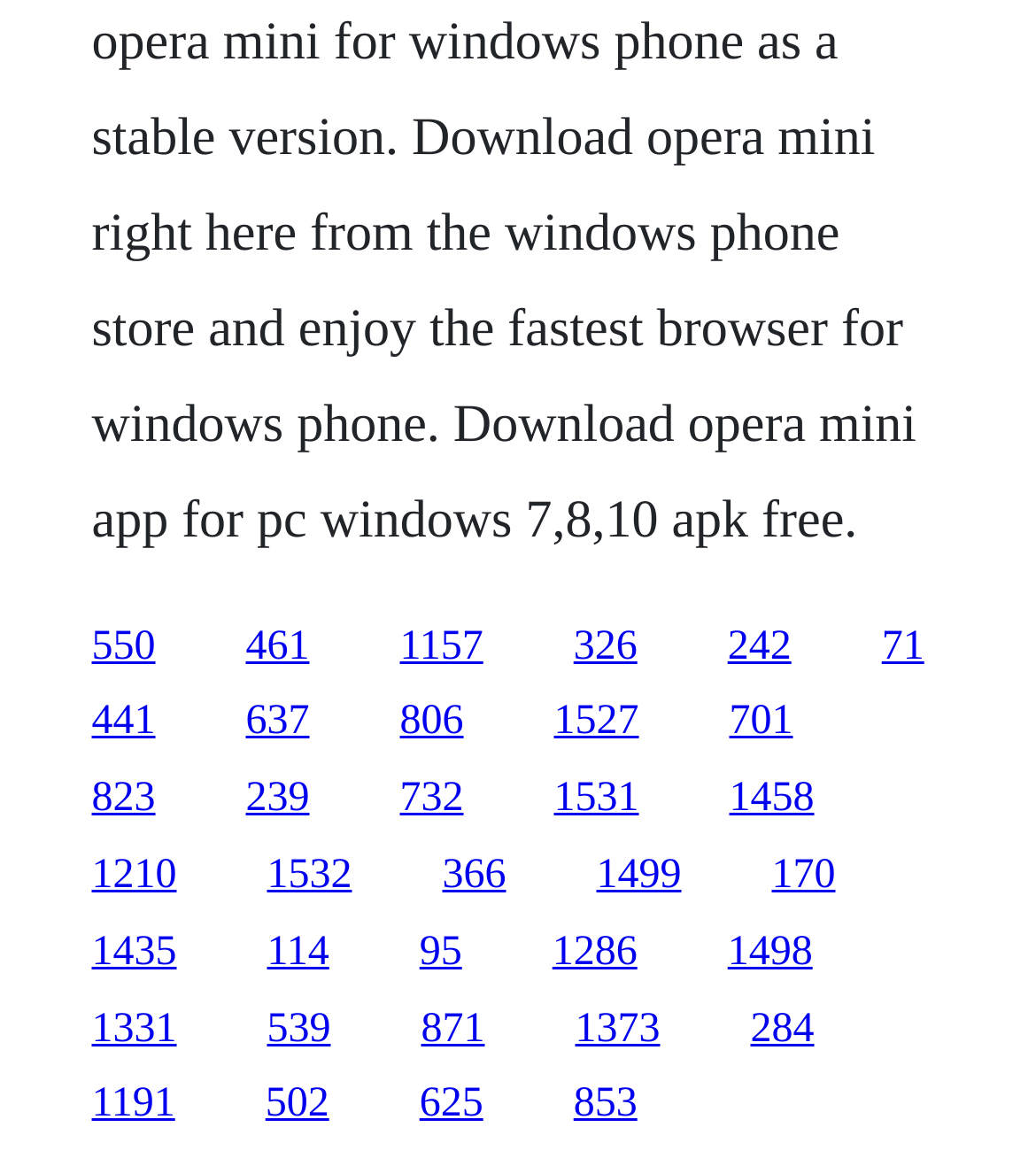Determine the bounding box coordinates for the area that needs to be clicked to fulfill this task: "click the first link". The coordinates must be given as four float numbers between 0 and 1, i.e., [left, top, right, bottom].

[0.088, 0.534, 0.15, 0.573]